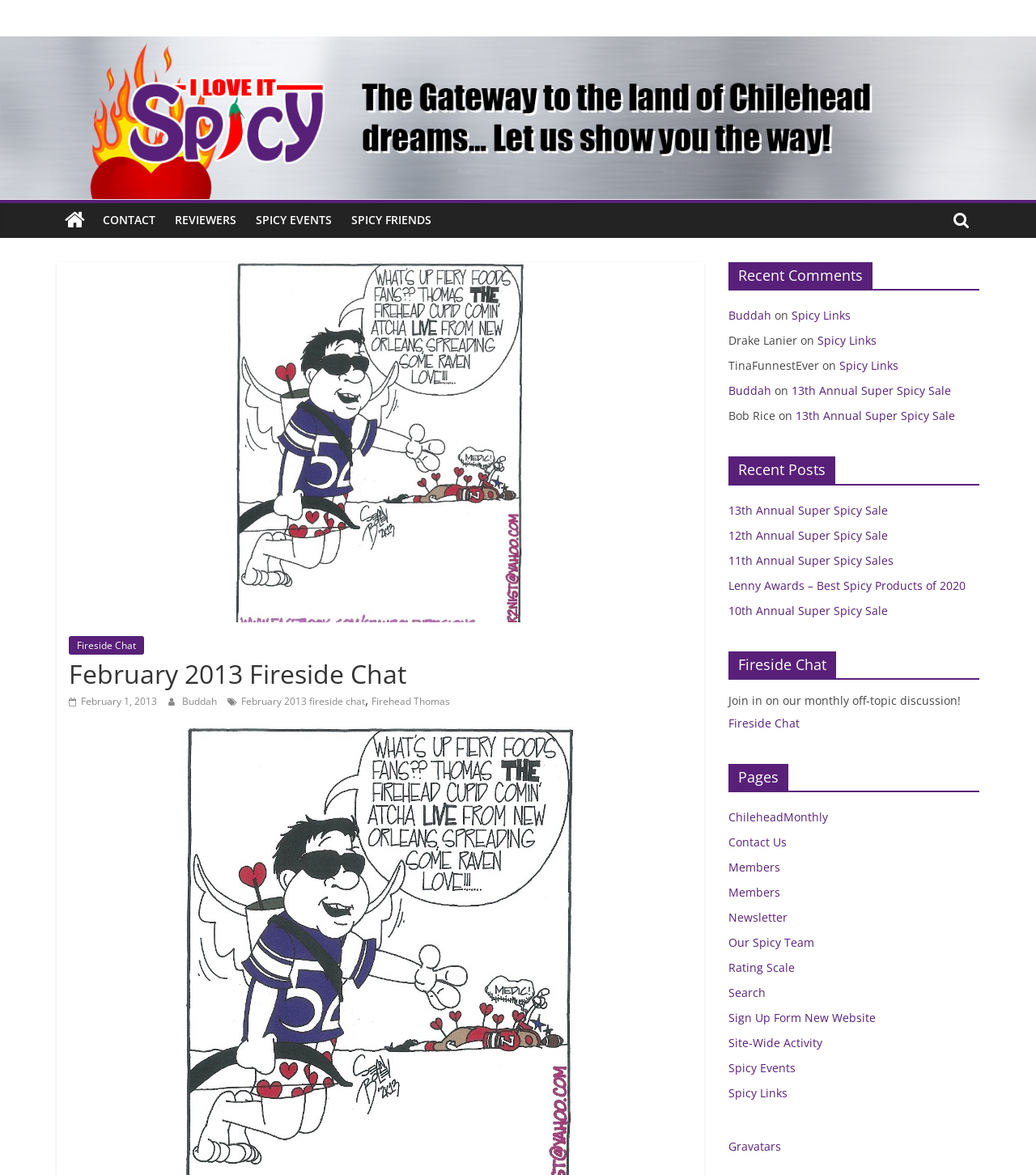Please locate the bounding box coordinates for the element that should be clicked to achieve the following instruction: "Contact us via phone". Ensure the coordinates are given as four float numbers between 0 and 1, i.e., [left, top, right, bottom].

None